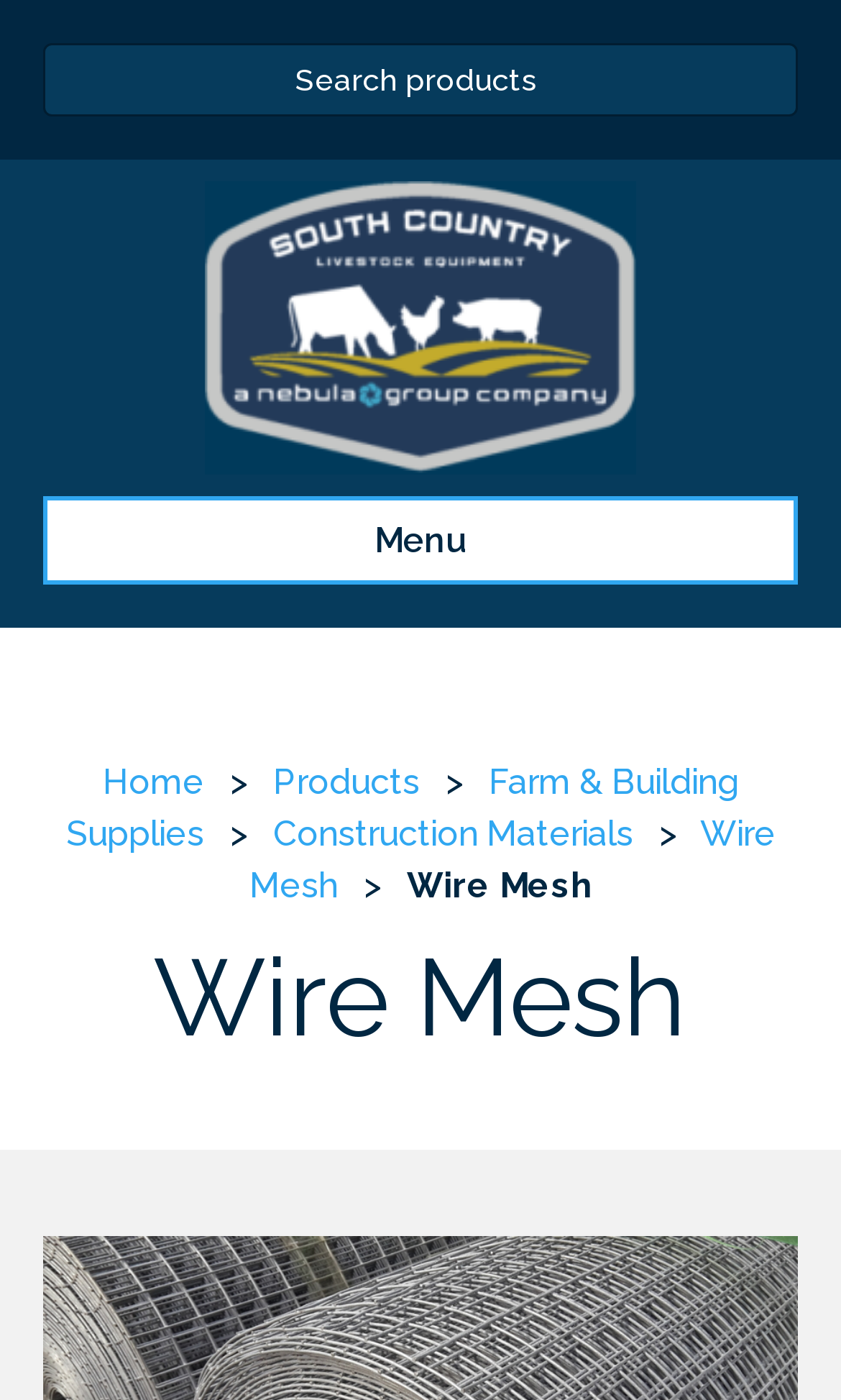What type of supplies are offered?
Please answer the question with as much detail and depth as you can.

The type of supplies offered can be determined from the menu links, which include 'Farm & Building Supplies' and 'Construction Materials', suggesting that the company provides supplies for agricultural and construction purposes.